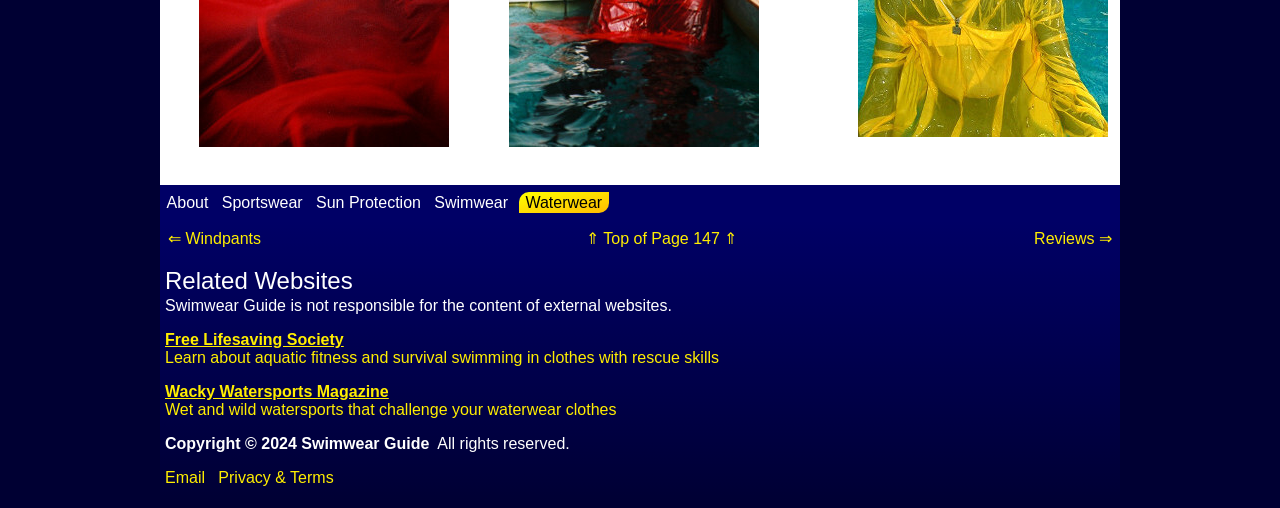What is the first link in the top navigation menu?
Based on the visual information, provide a detailed and comprehensive answer.

The top navigation menu is located at the top of the webpage, and the first link is 'About' with a bounding box coordinate of [0.127, 0.382, 0.166, 0.415].